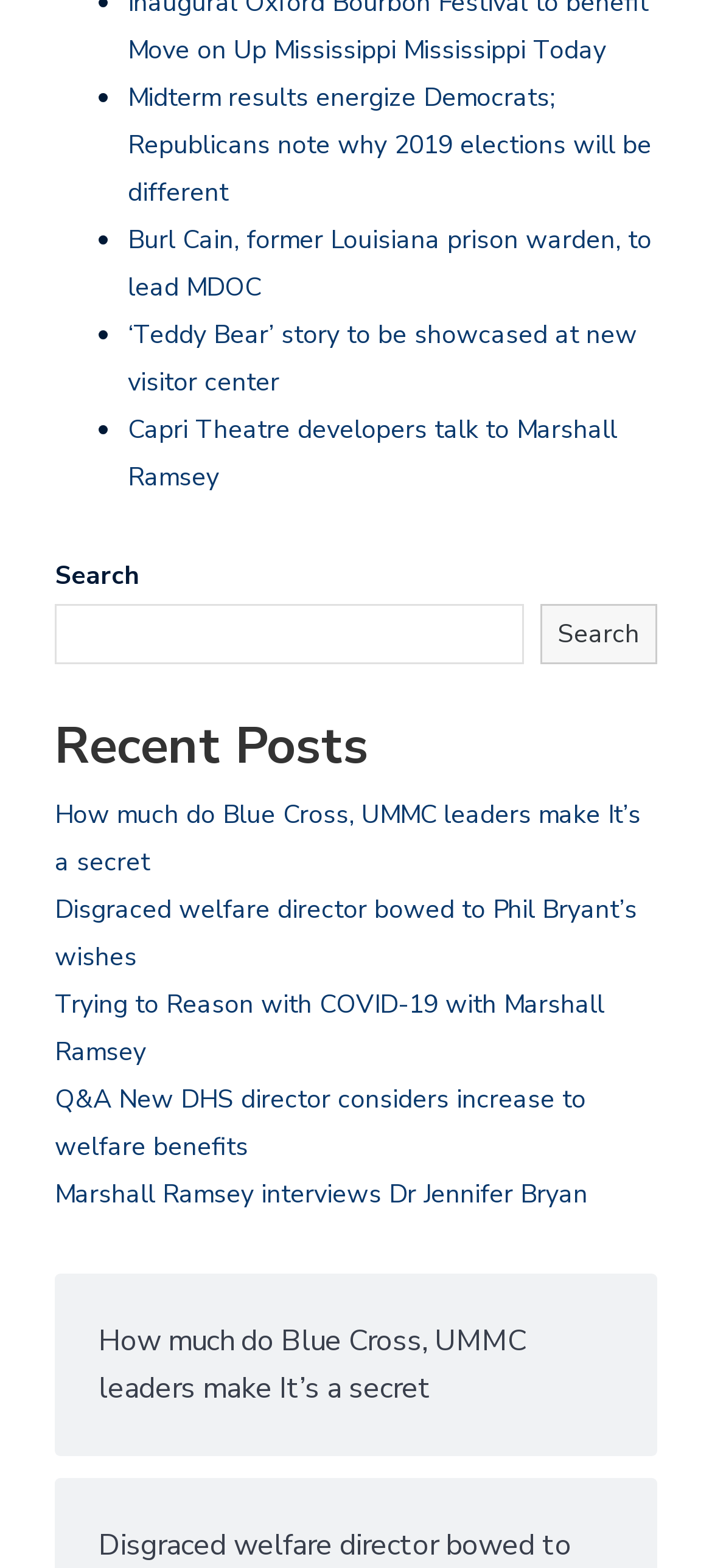Please pinpoint the bounding box coordinates for the region I should click to adhere to this instruction: "Click on 'Recent Posts'".

[0.077, 0.458, 0.923, 0.493]